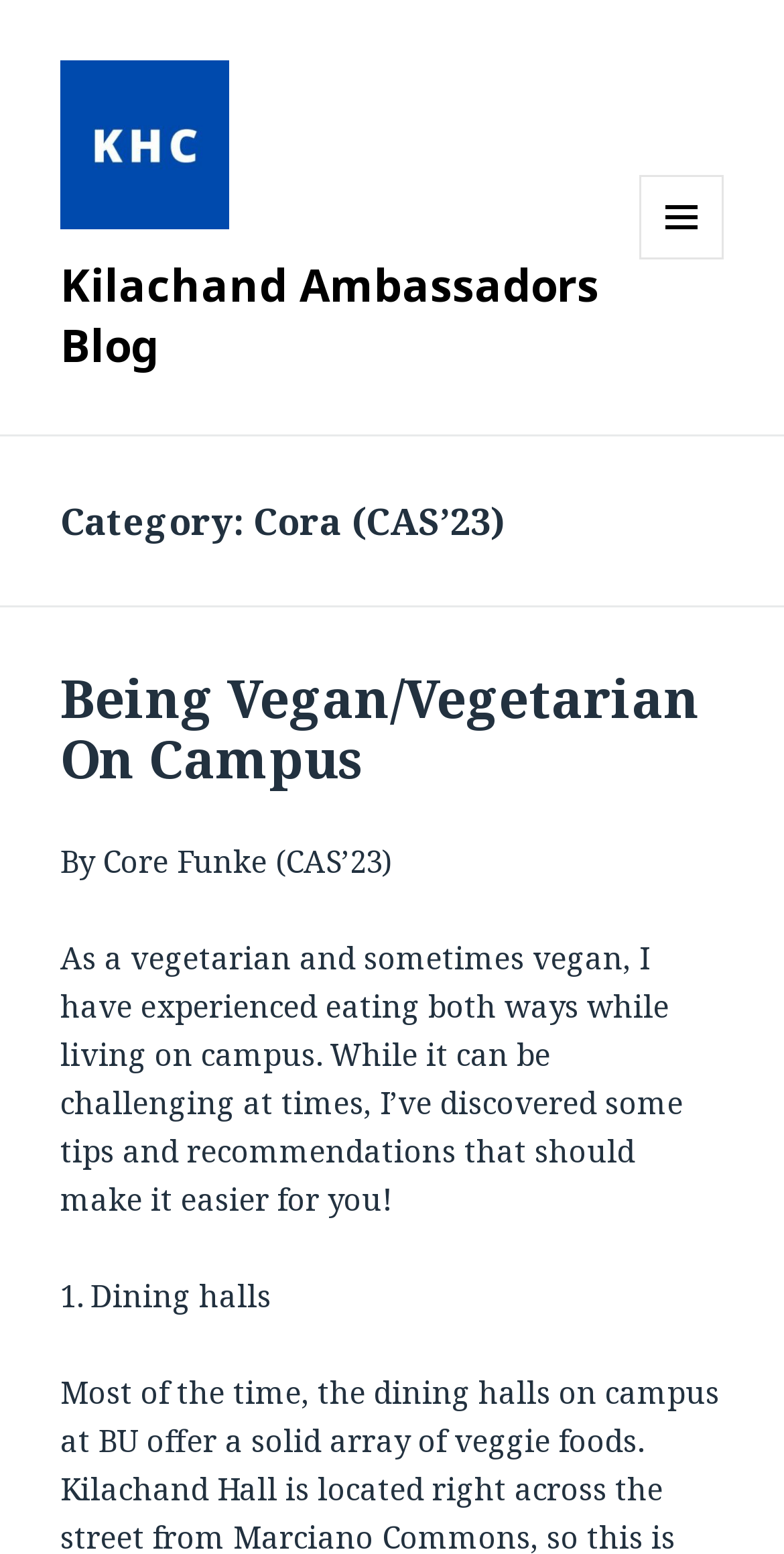What is the purpose of the blog post? Observe the screenshot and provide a one-word or short phrase answer.

To provide tips and recommendations